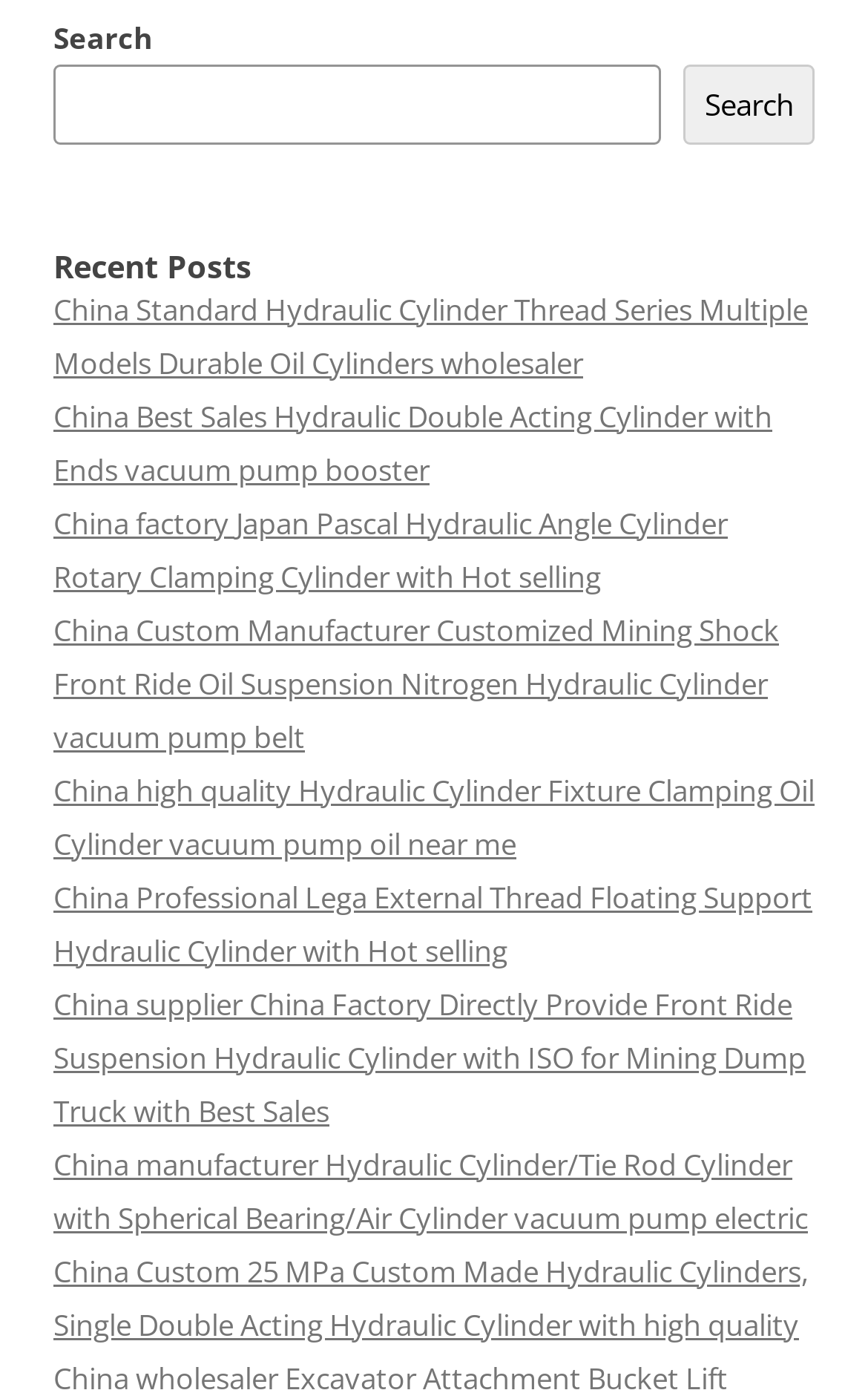Find the bounding box coordinates of the element you need to click on to perform this action: 'View the 'Family Tree''. The coordinates should be represented by four float values between 0 and 1, in the format [left, top, right, bottom].

None